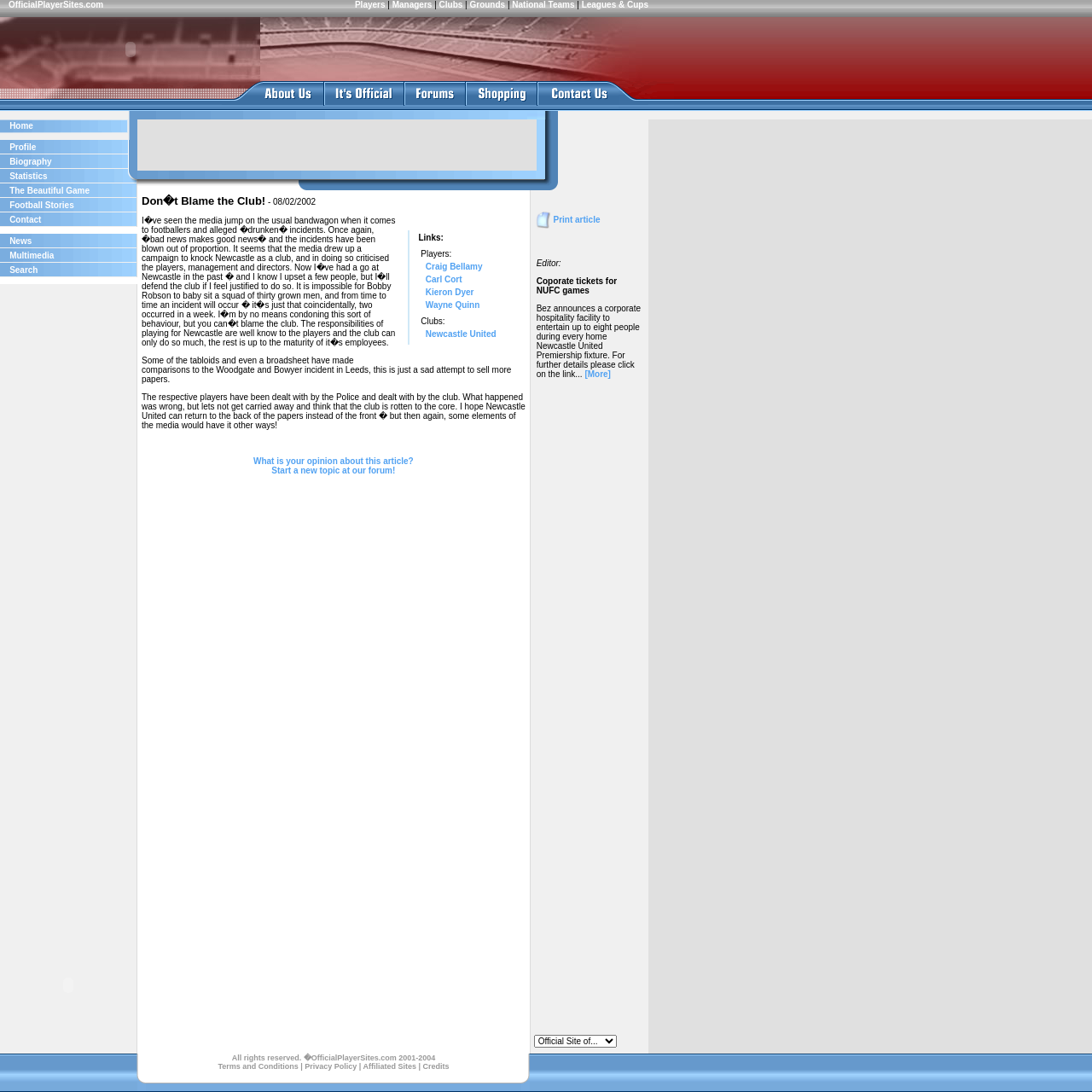Find the bounding box coordinates corresponding to the UI element with the description: "June 10, 2024". The coordinates should be formatted as [left, top, right, bottom], with values as floats between 0 and 1.

None